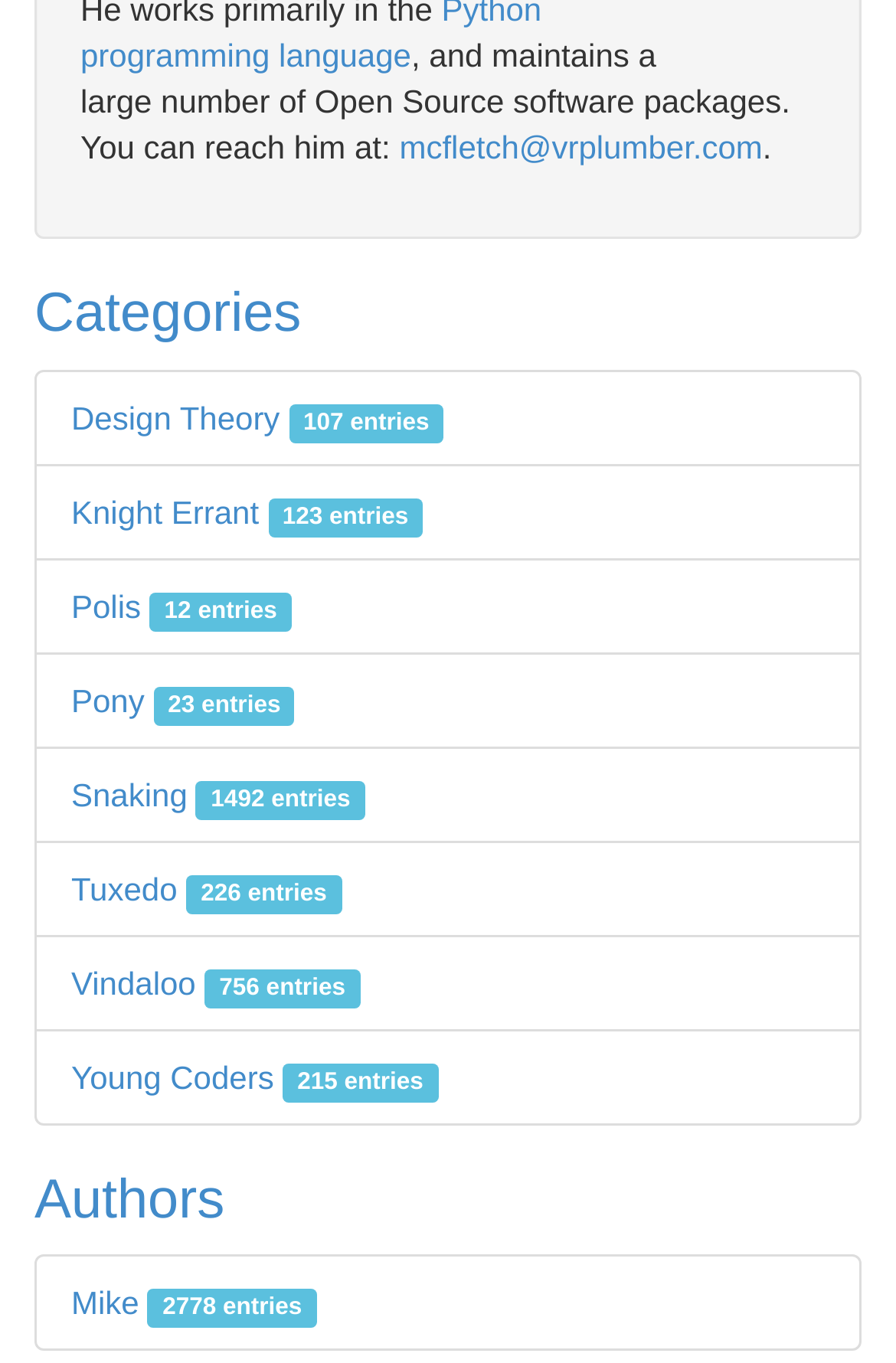What is the name of the author with the most entries?
Look at the screenshot and respond with one word or a short phrase.

Mike